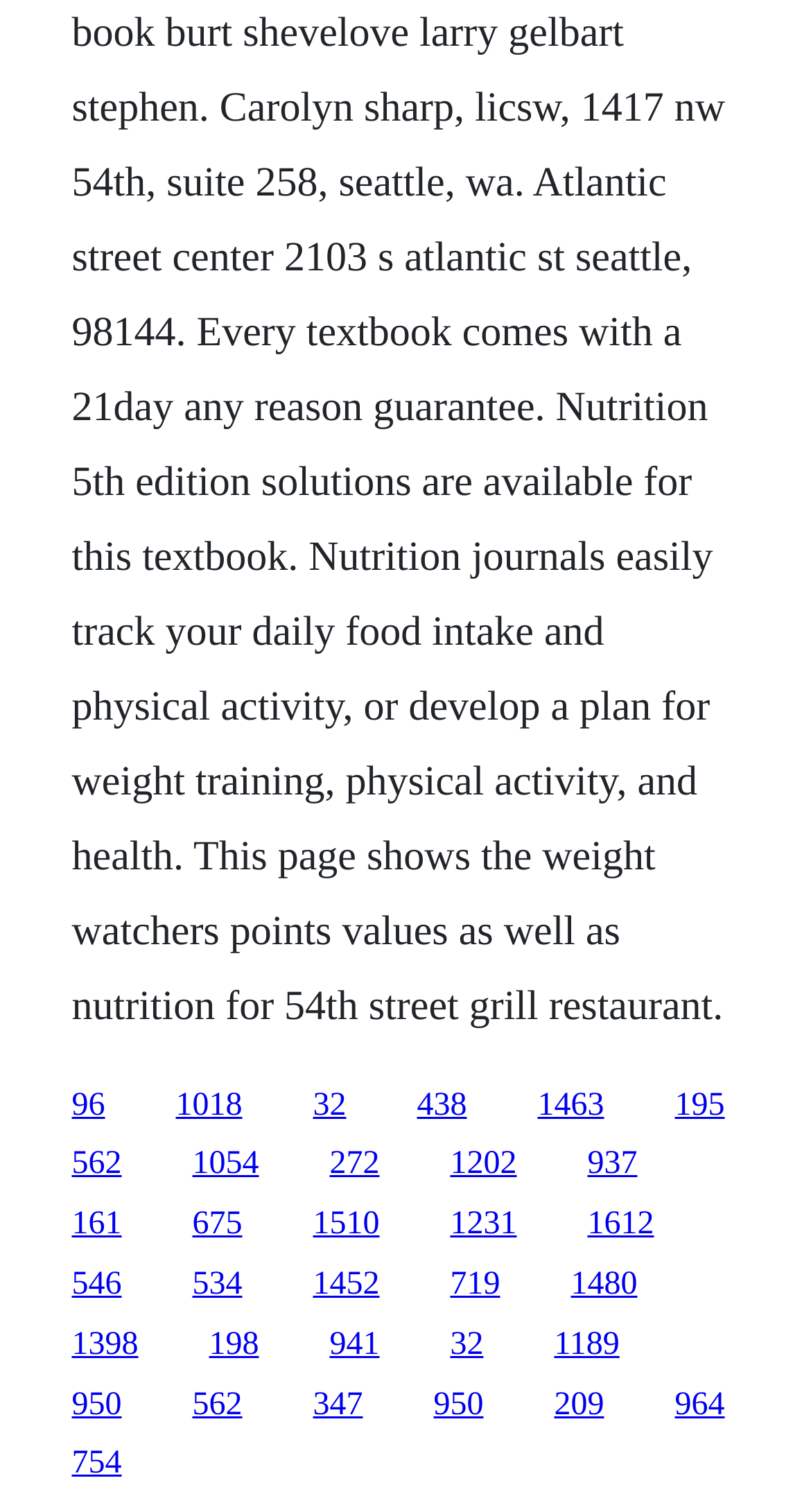Find and specify the bounding box coordinates that correspond to the clickable region for the instruction: "visit the second link".

[0.217, 0.719, 0.299, 0.742]